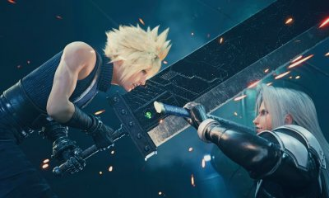Describe every aspect of the image in detail.

In an electrifying scene from the highly anticipated video game "Final Fantasy VII Rebirth," two iconic characters, Cloud Strife and Sephiroth, face off in a dramatic confrontation. Cloud, wielding his colossal Buster Sword, and Sephiroth, known for his silver hair and sleek armor, are locked in a fierce battle that captures the essence of their intense rivalry. The backdrop is filled with dynamic lighting and shards of energy, adding to the tension of the moment. This image effectively symbolizes the deep themes of nostalgia and innovation that "Final Fantasy VII Rebirth" embodies, showcasing the evolution of a beloved franchise while maintaining its rich narrative heritage.